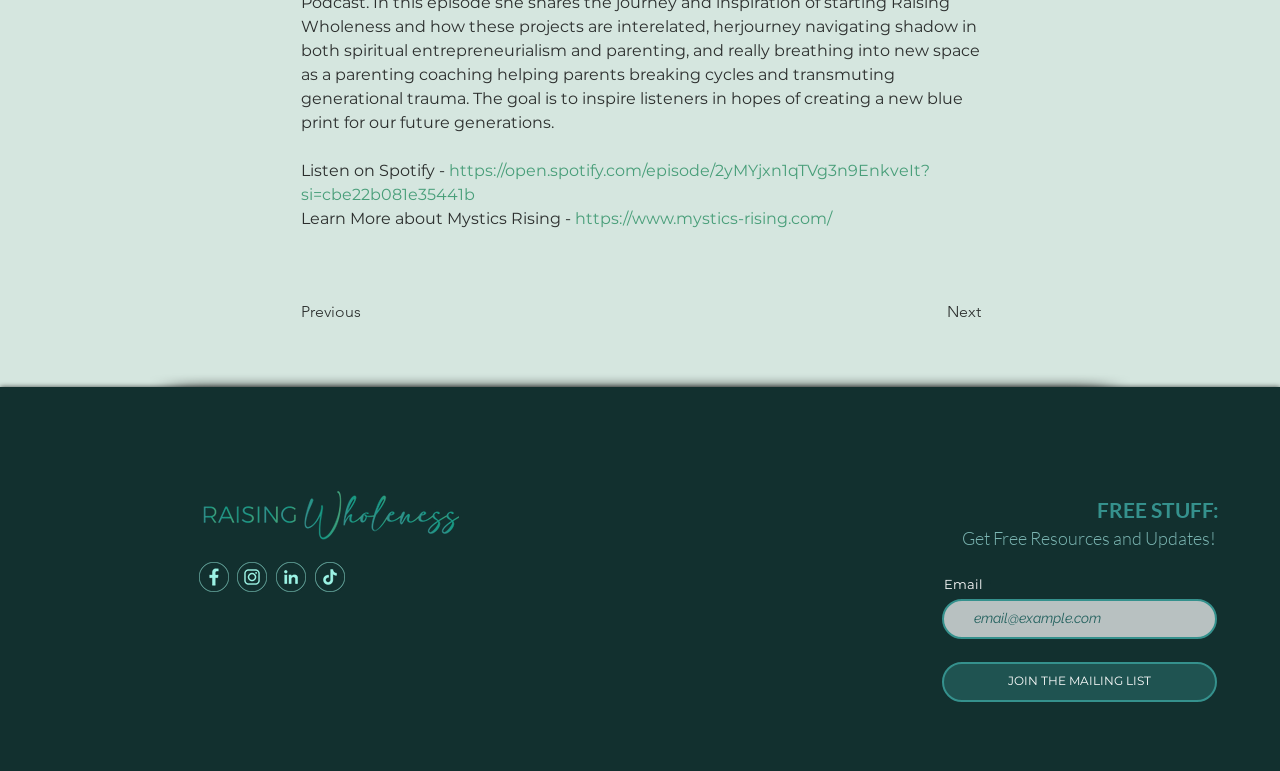Give a succinct answer to this question in a single word or phrase: 
What is the purpose of the textbox at the bottom?

Email input